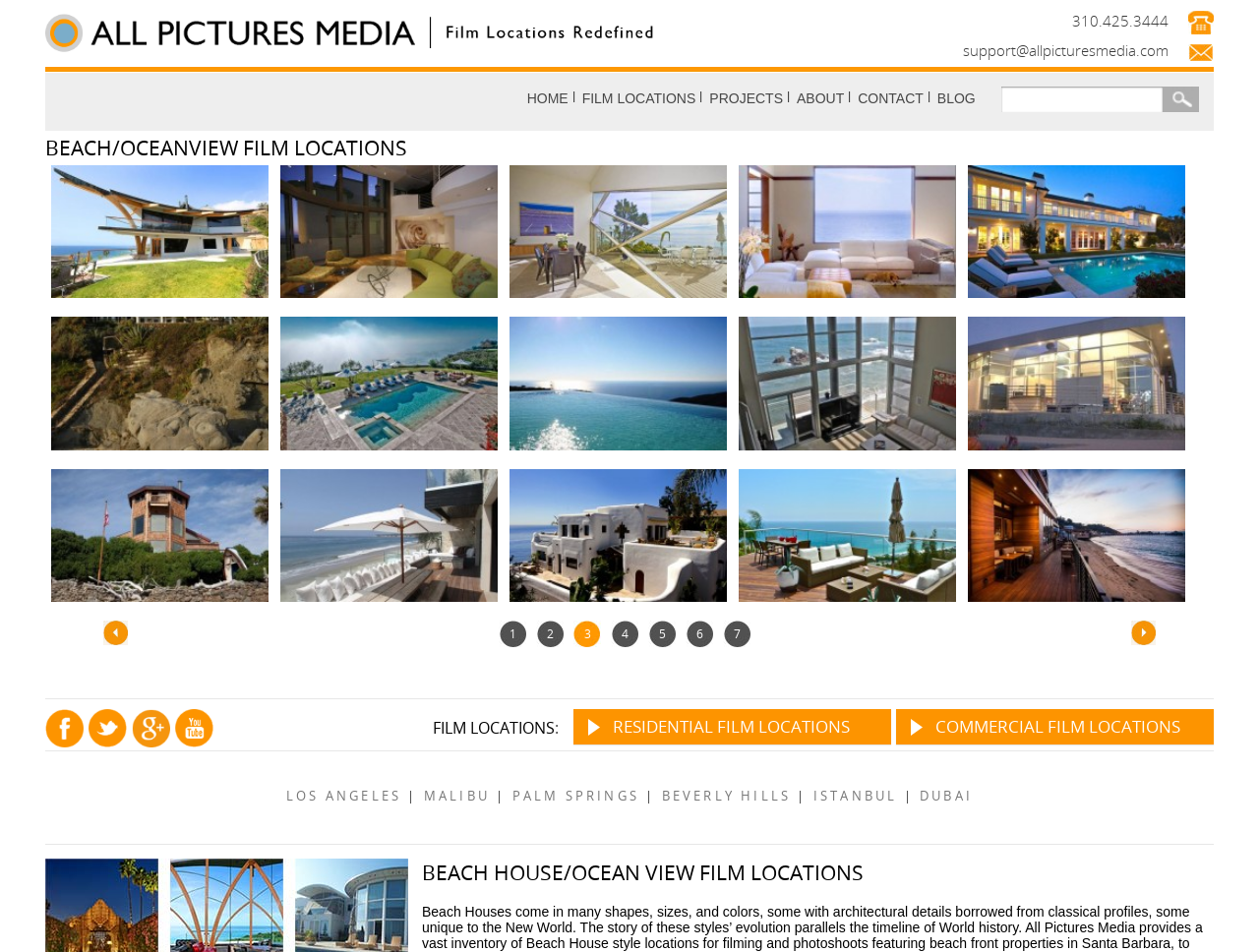Locate the bounding box coordinates of the element that needs to be clicked to carry out the instruction: "Follow on Facebook". The coordinates should be given as four float numbers ranging from 0 to 1, i.e., [left, top, right, bottom].

[0.036, 0.756, 0.067, 0.772]